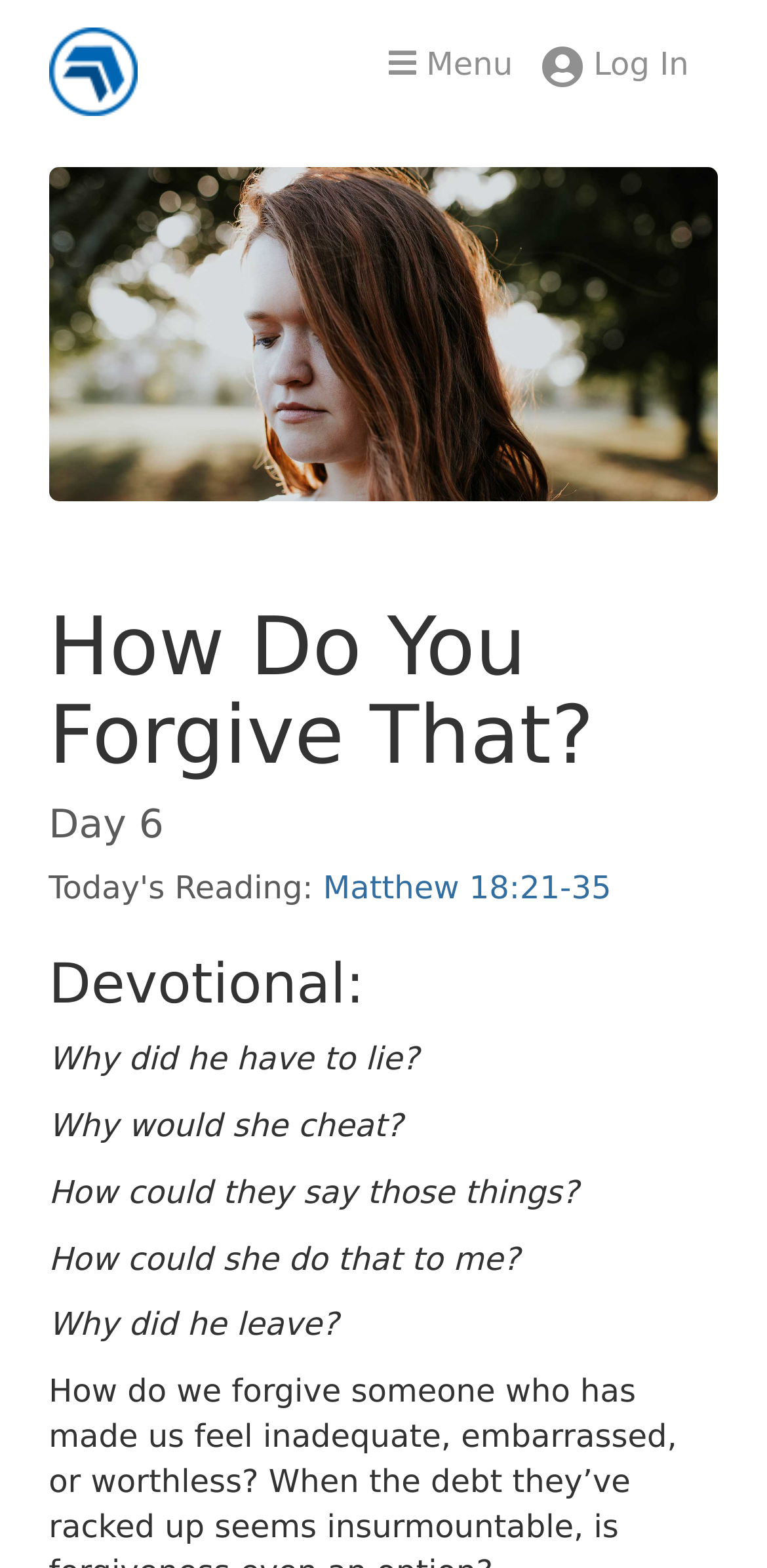How many links are in the top navigation bar?
Based on the screenshot, provide your answer in one word or phrase.

3